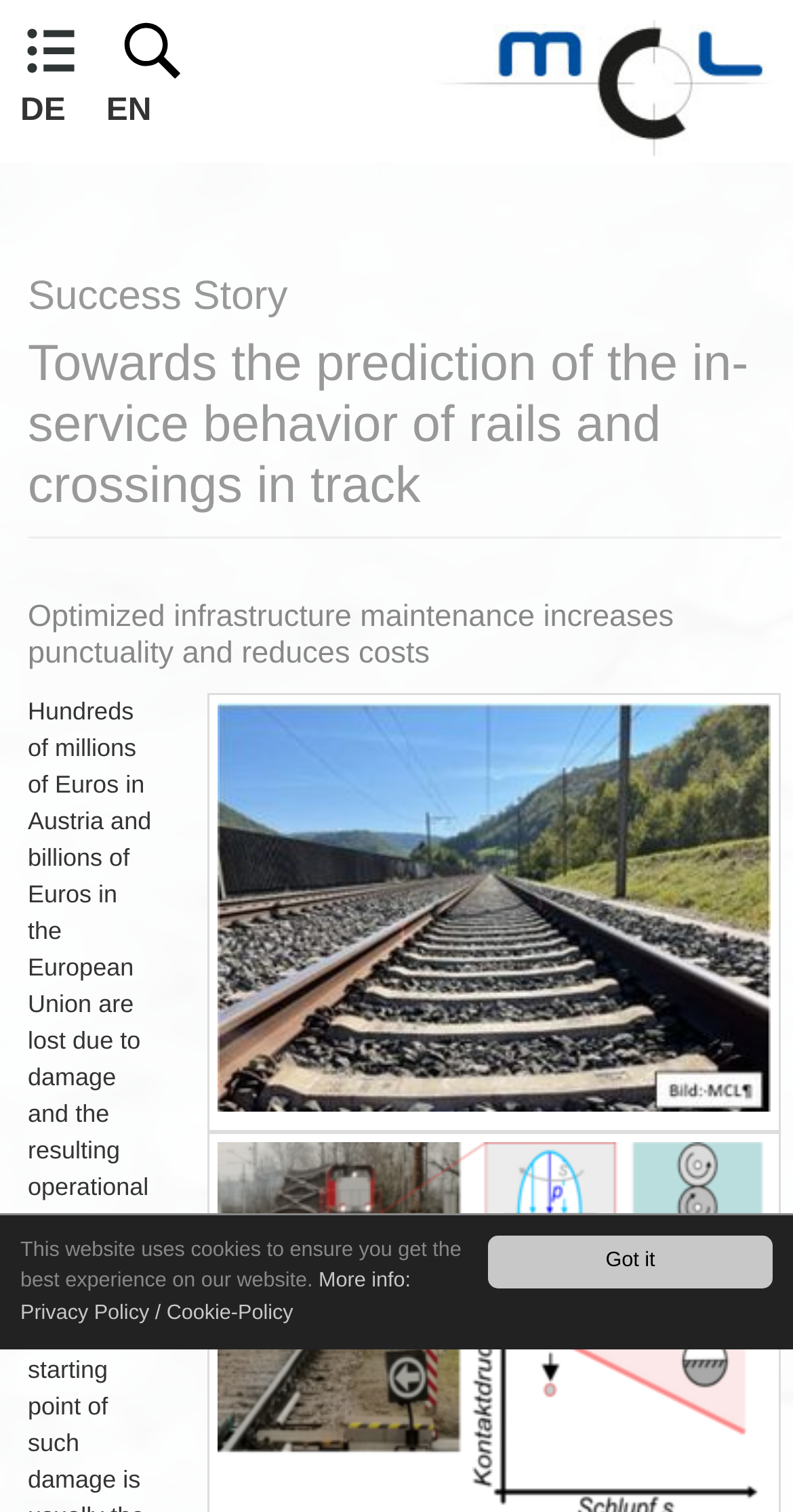Respond with a single word or short phrase to the following question: 
What is the benefit of optimized infrastructure maintenance?

Increases punctuality and reduces costs